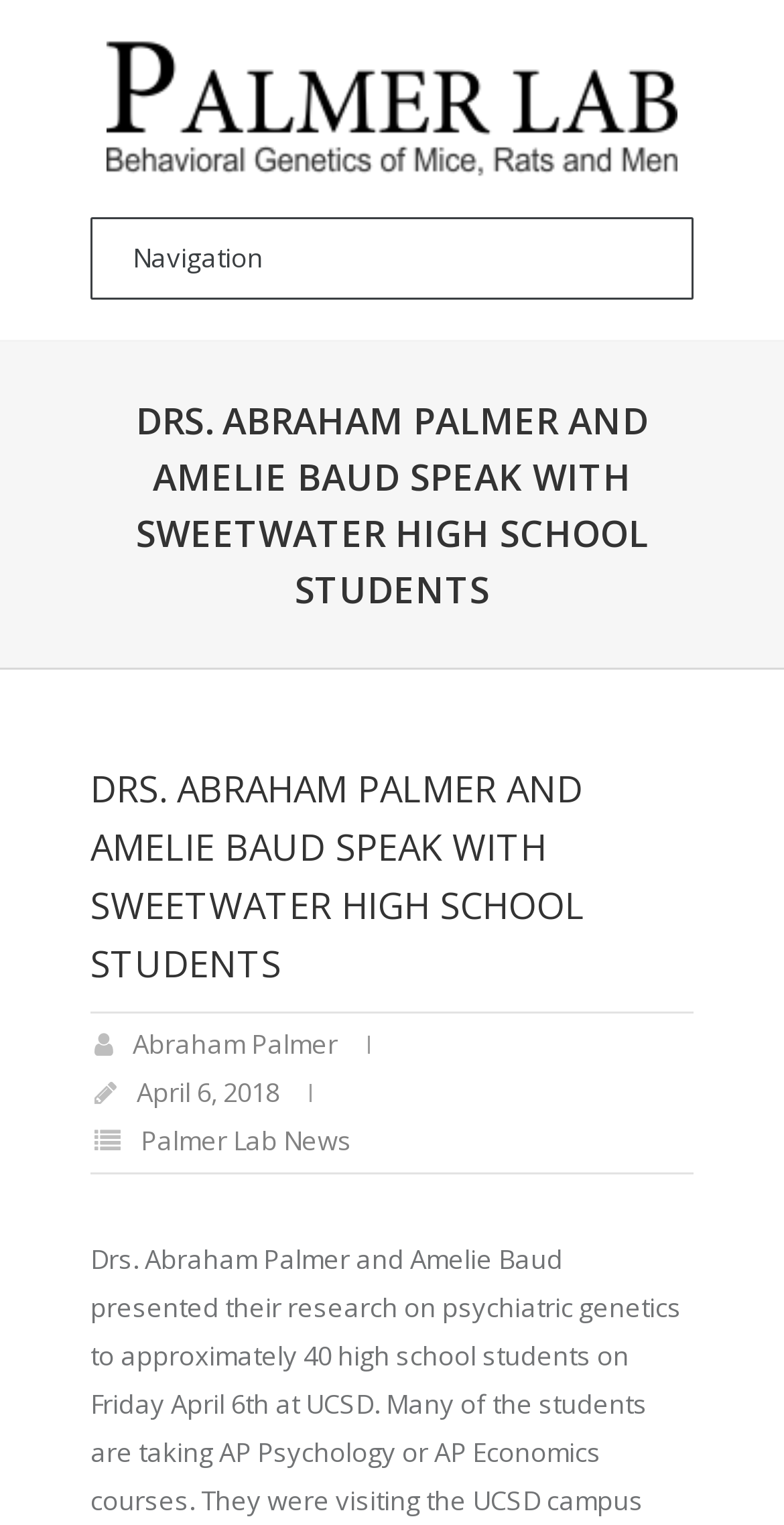Bounding box coordinates are given in the format (top-left x, top-left y, bottom-right x, bottom-right y). All values should be floating point numbers between 0 and 1. Provide the bounding box coordinate for the UI element described as: alt="PalmerLab.org"

[0.136, 0.057, 0.864, 0.081]